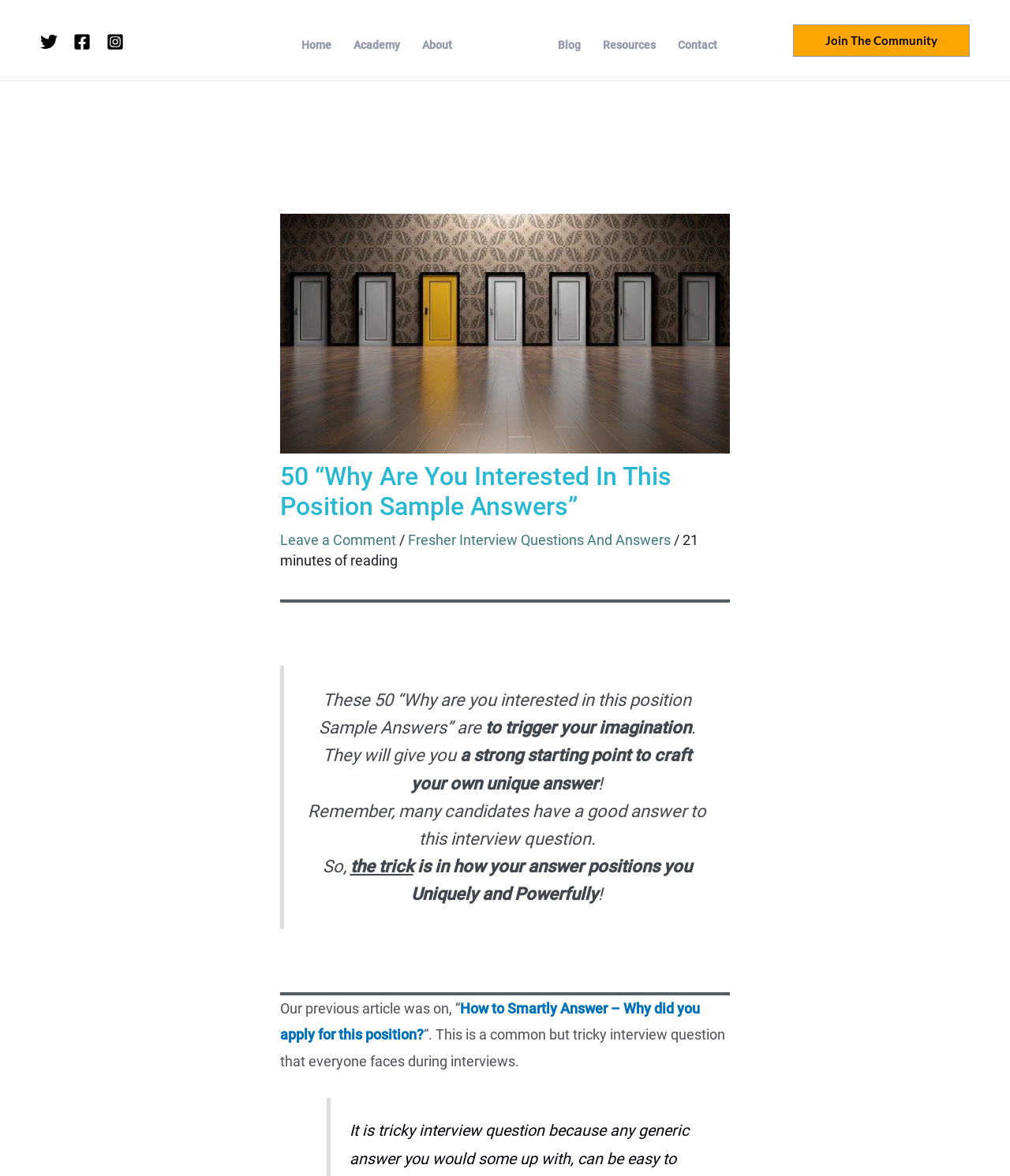Please specify the bounding box coordinates of the clickable section necessary to execute the following command: "Click on Twitter link".

[0.04, 0.028, 0.057, 0.043]